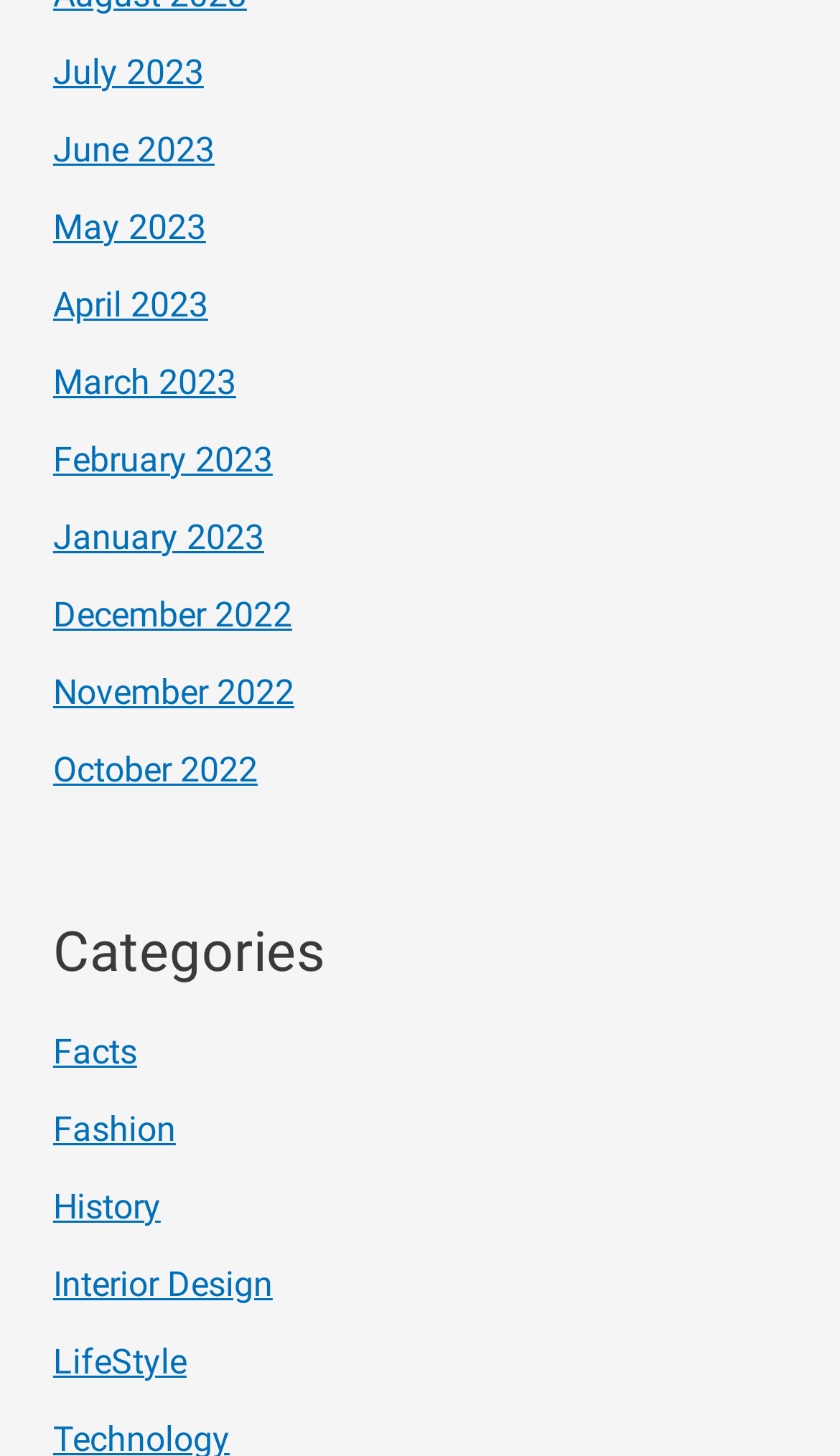Please identify the bounding box coordinates of the element I should click to complete this instruction: 'Visit December 2022'. The coordinates should be given as four float numbers between 0 and 1, like this: [left, top, right, bottom].

[0.063, 0.408, 0.348, 0.436]